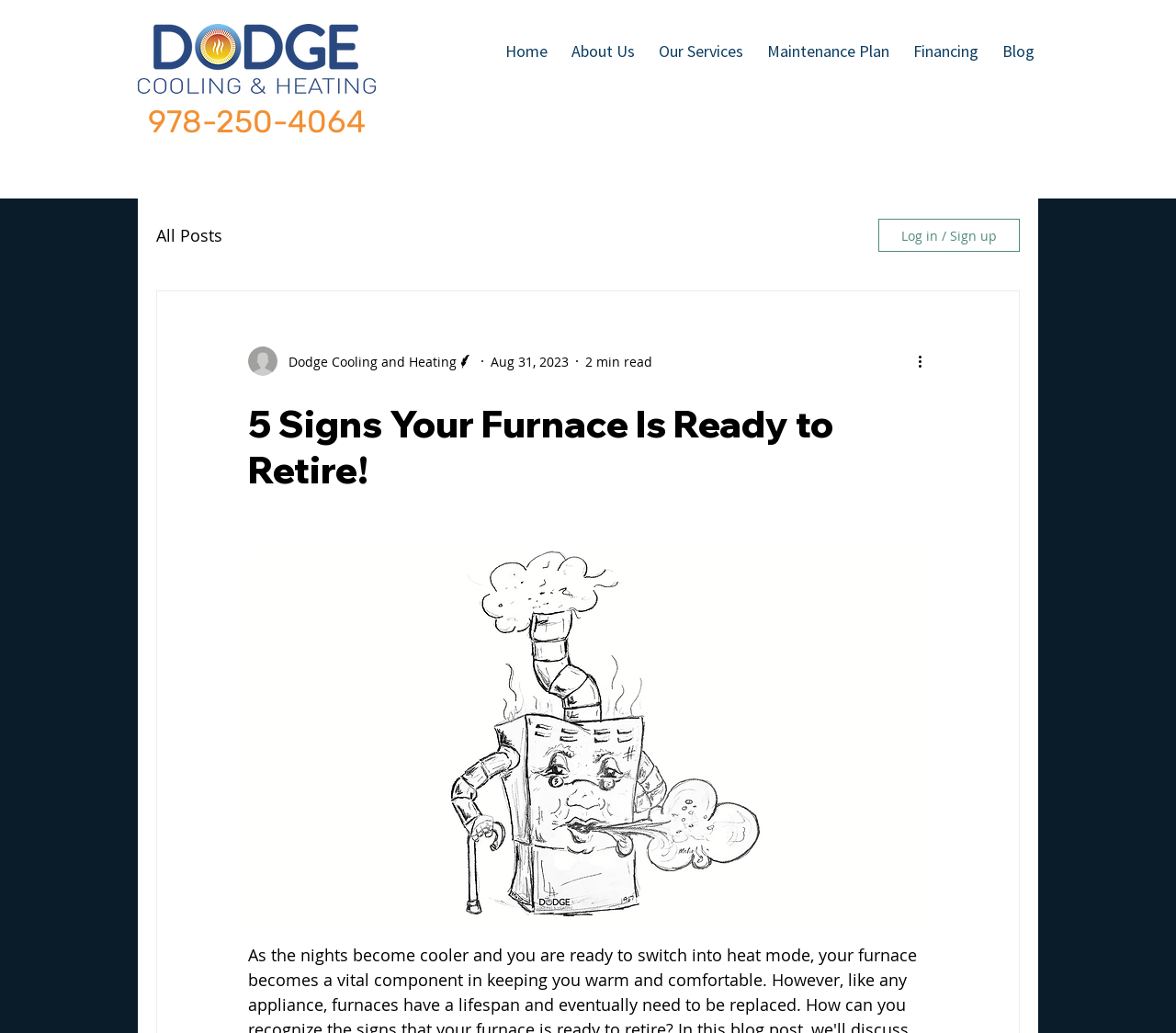Please locate the bounding box coordinates of the element that needs to be clicked to achieve the following instruction: "Call the phone number". The coordinates should be four float numbers between 0 and 1, i.e., [left, top, right, bottom].

[0.126, 0.101, 0.32, 0.135]